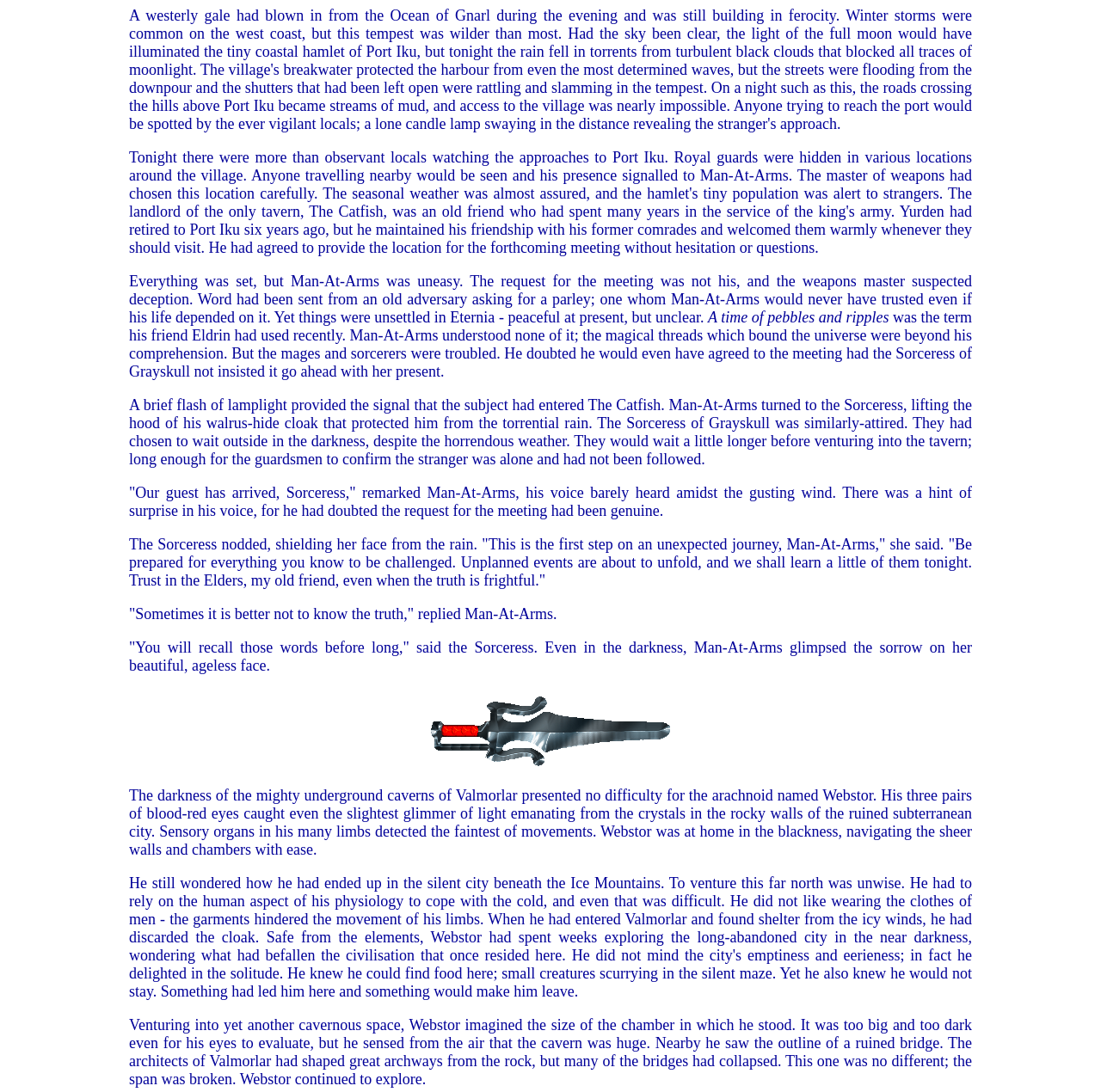What is the Sorceress's facial expression?
We need a detailed and meticulous answer to the question.

The text mentions that 'Man-At-Arms glimpsed the sorrow on her beautiful, ageless face.' This suggests that the Sorceress's facial expression is one of sorrow.